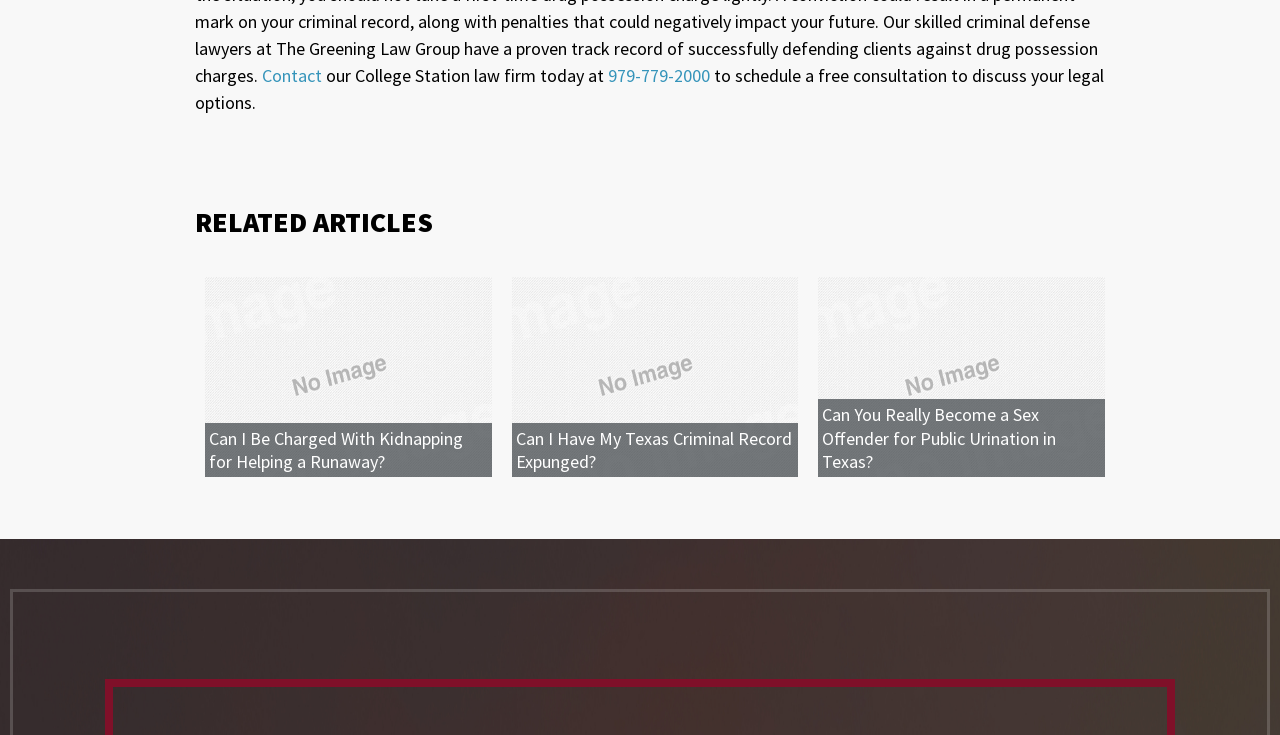Using the image as a reference, answer the following question in as much detail as possible:
How many related articles are listed?

I counted the number of link elements under the heading 'RELATED ARTICLES' and found three links with article titles.